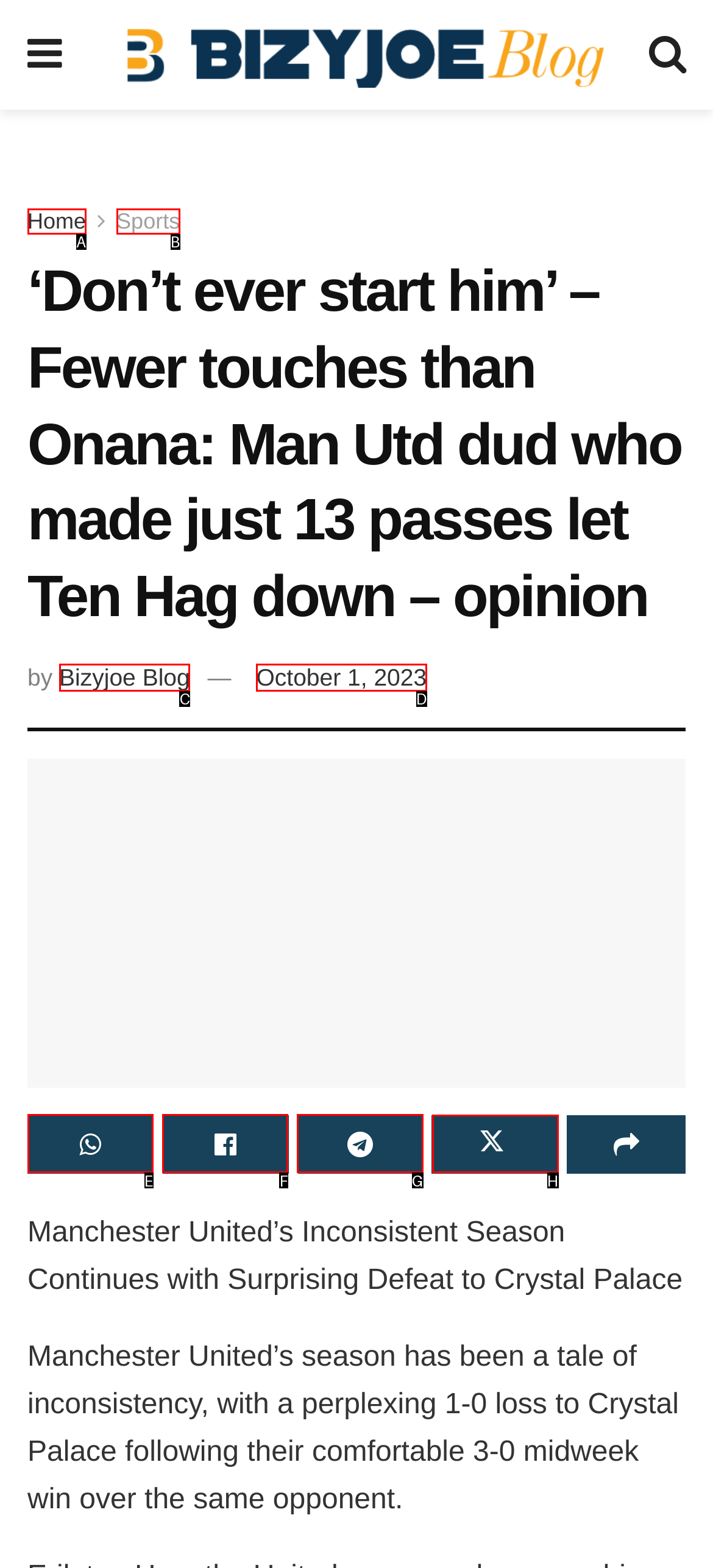Decide which UI element to click to accomplish the task: Go to the next page
Respond with the corresponding option letter.

H